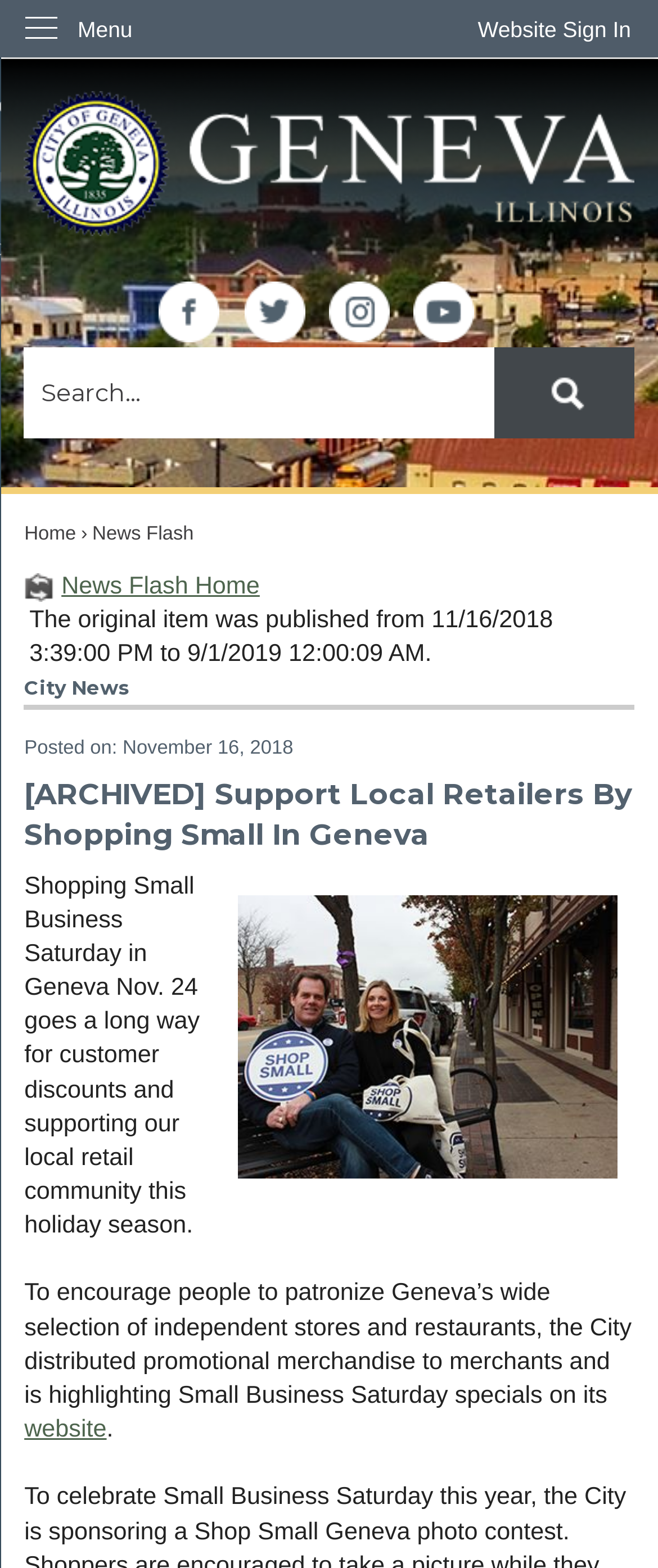Please specify the bounding box coordinates of the clickable region necessary for completing the following instruction: "Sign in to the website". The coordinates must consist of four float numbers between 0 and 1, i.e., [left, top, right, bottom].

[0.685, 0.0, 1.0, 0.038]